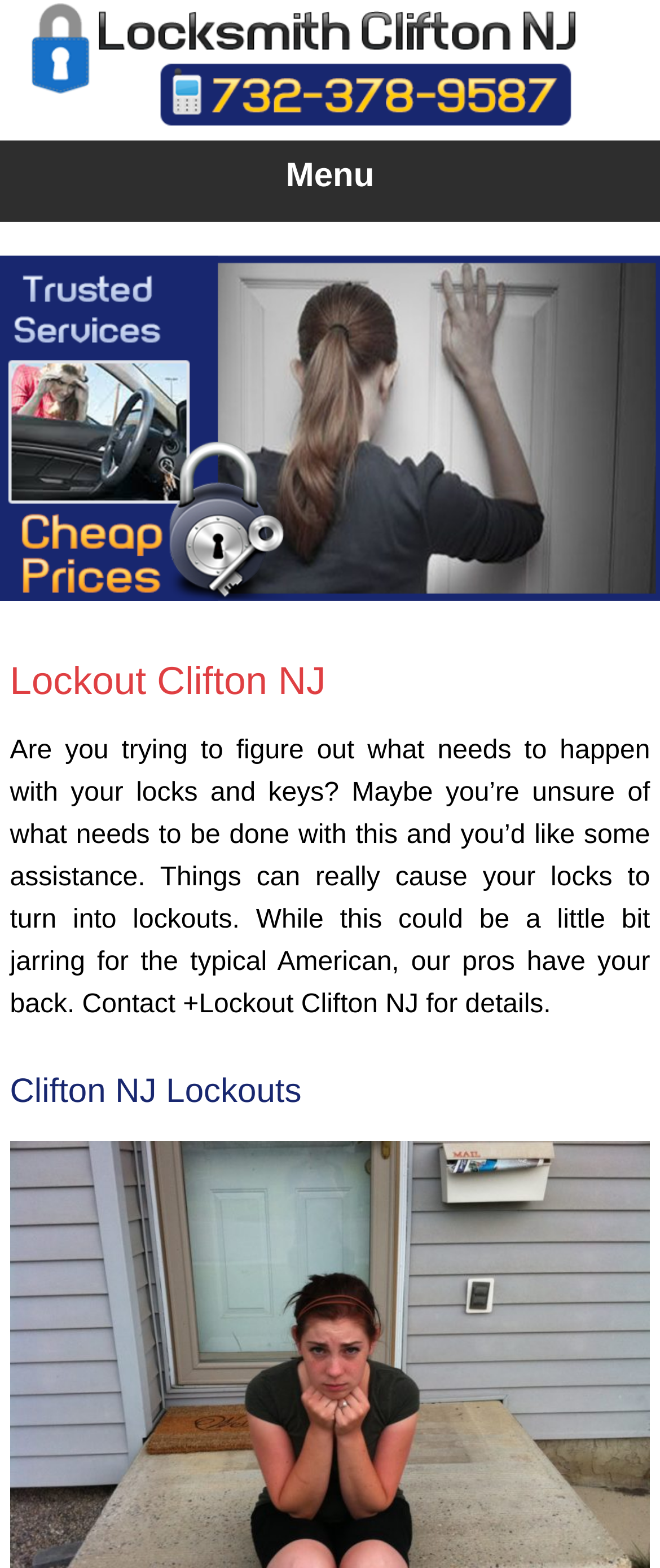What is the contact method for Lockout Clifton NJ?
With the help of the image, please provide a detailed response to the question.

The contact method for Lockout Clifton NJ can be found in the static text on the webpage, which says 'Contact +Lockout Clifton NJ for details'.